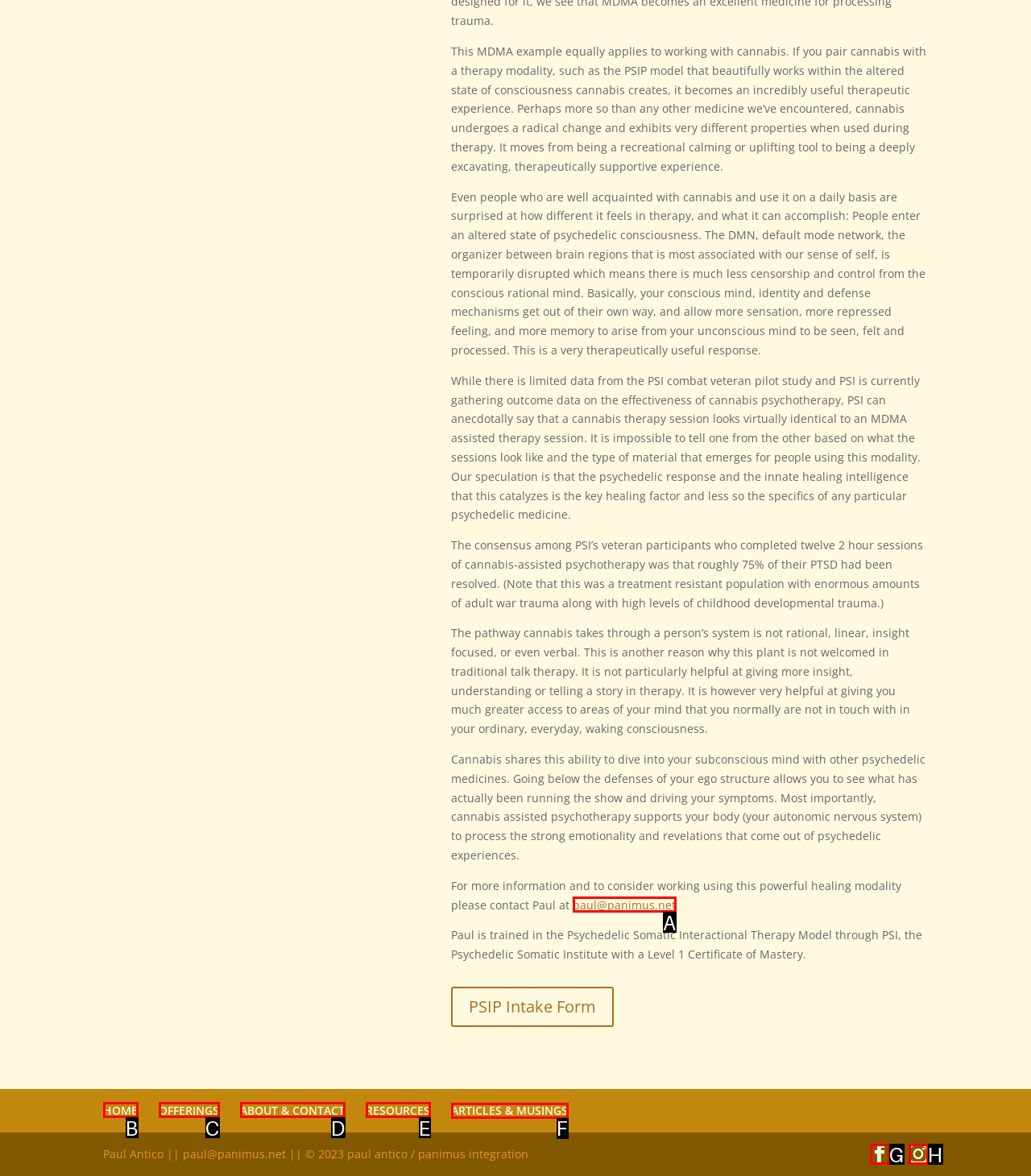Identify the correct letter of the UI element to click for this task: Read more articles and musings
Respond with the letter from the listed options.

F